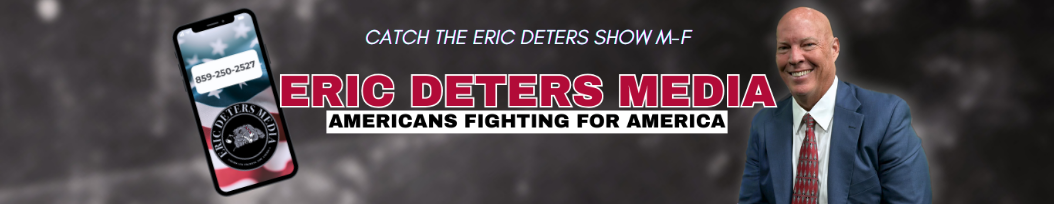What is the theme of the show?
Make sure to answer the question with a detailed and comprehensive explanation.

The phrase 'AMERICANS FIGHTING FOR AMERICA' prominently displayed on the banner reflects the show's focus on patriotic themes.